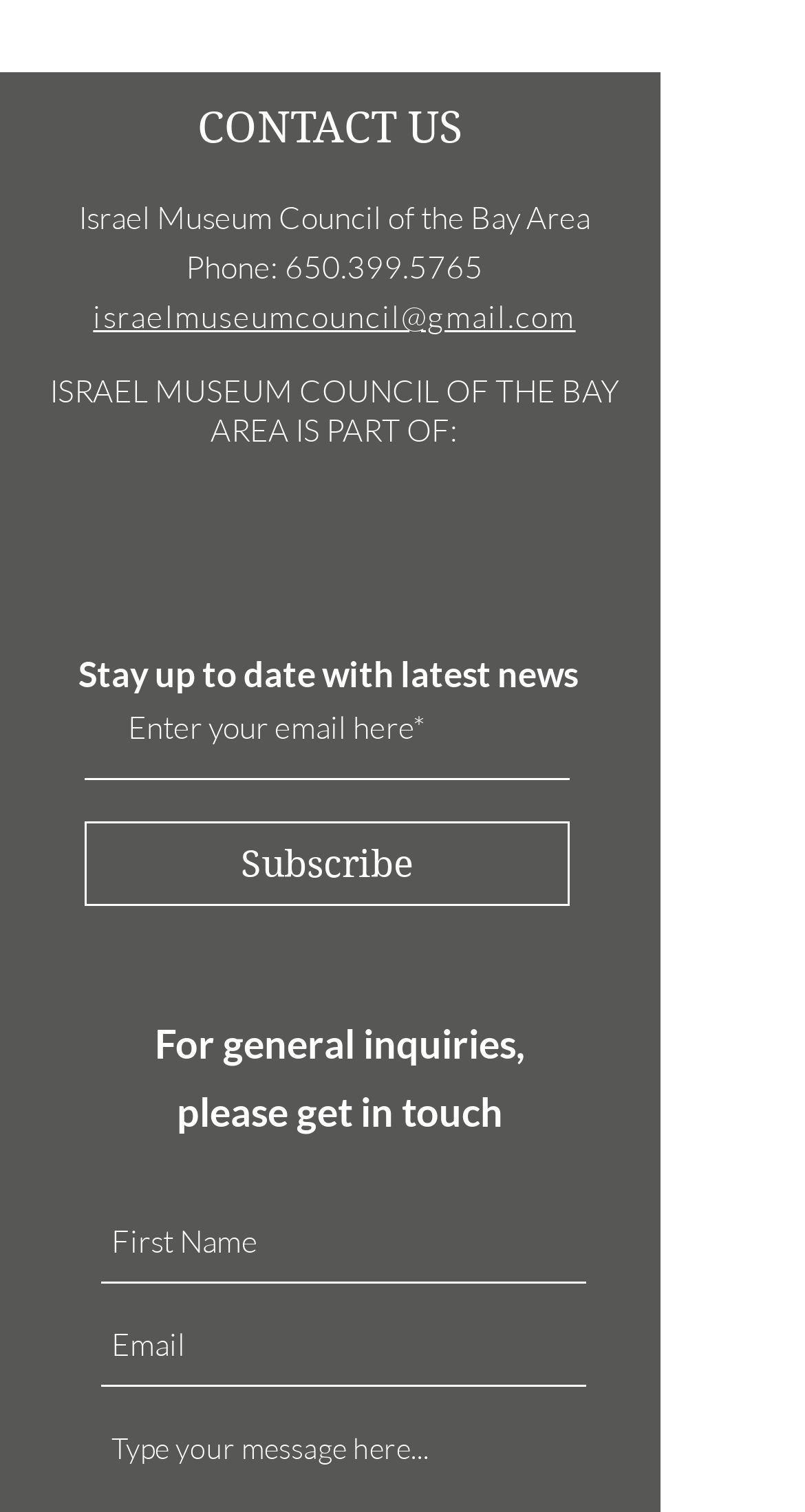Given the element description, predict the bounding box coordinates in the format (top-left x, top-left y, bottom-right x, bottom-right y), using floating point numbers between 0 and 1: aria-label="First Name" name="first-name" placeholder="First Name"

[0.126, 0.794, 0.728, 0.849]